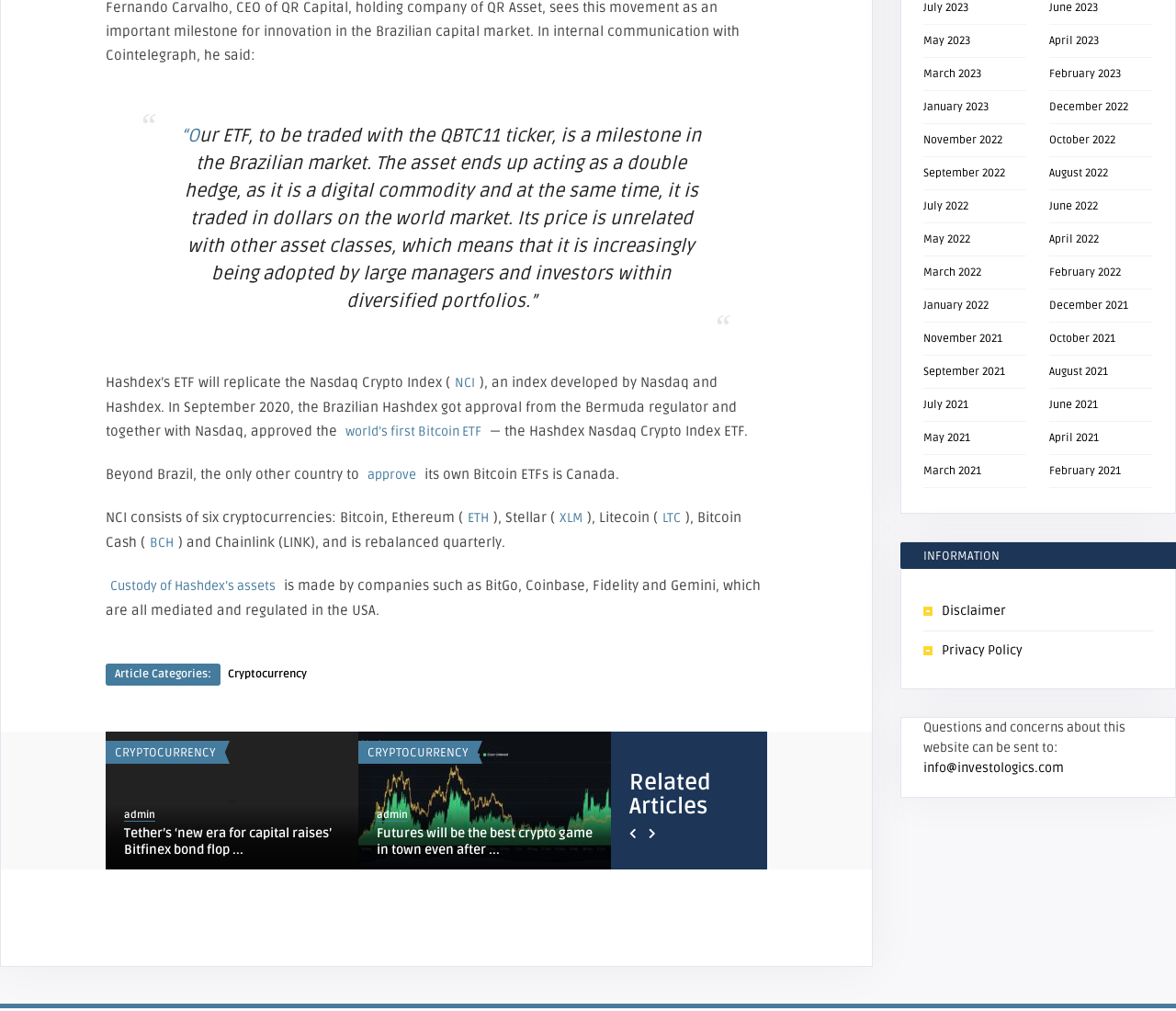Locate the bounding box coordinates of the segment that needs to be clicked to meet this instruction: "Read the article about Bitcoin ETF".

[0.29, 0.418, 0.413, 0.434]